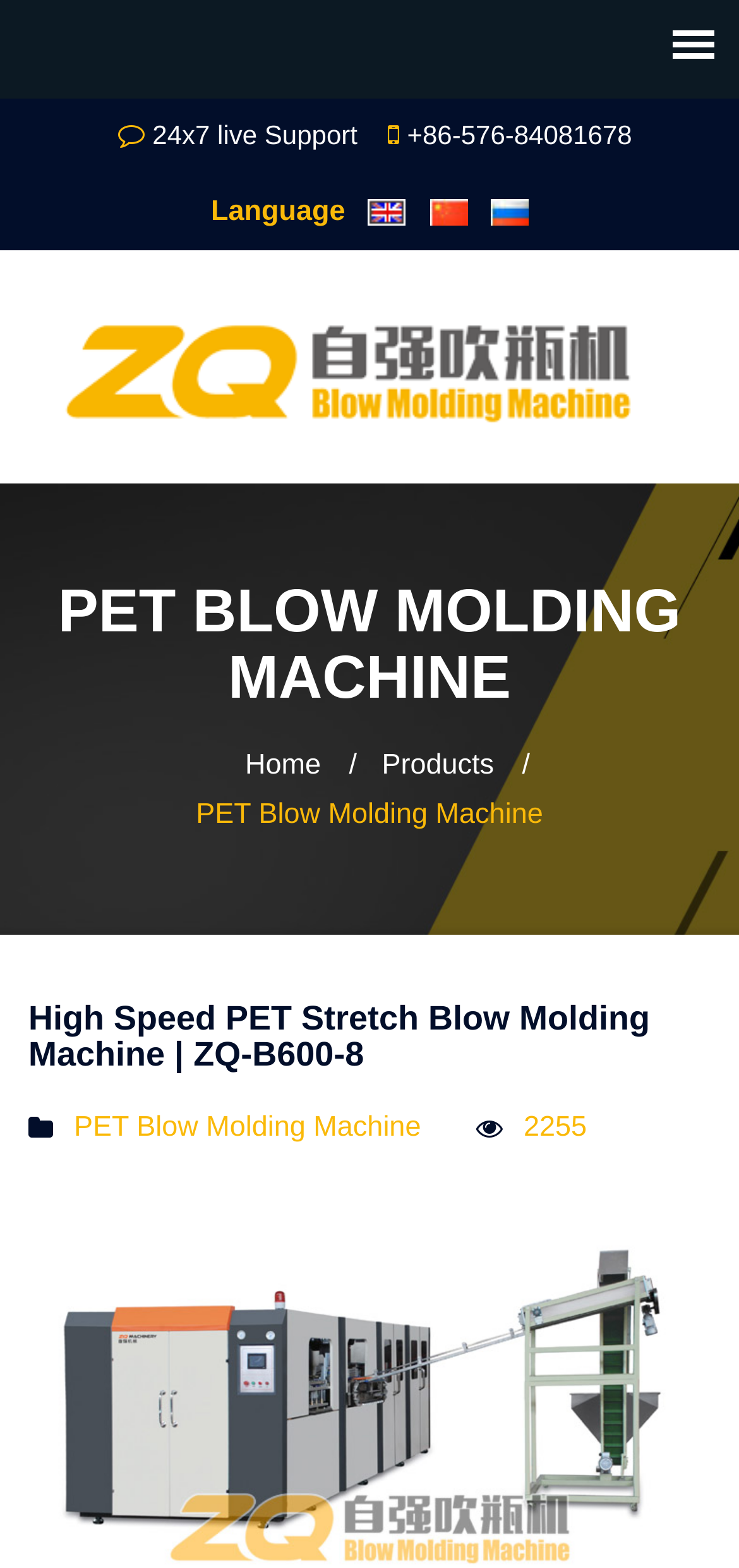Give the bounding box coordinates for the element described by: "Products".

[0.517, 0.477, 0.668, 0.498]